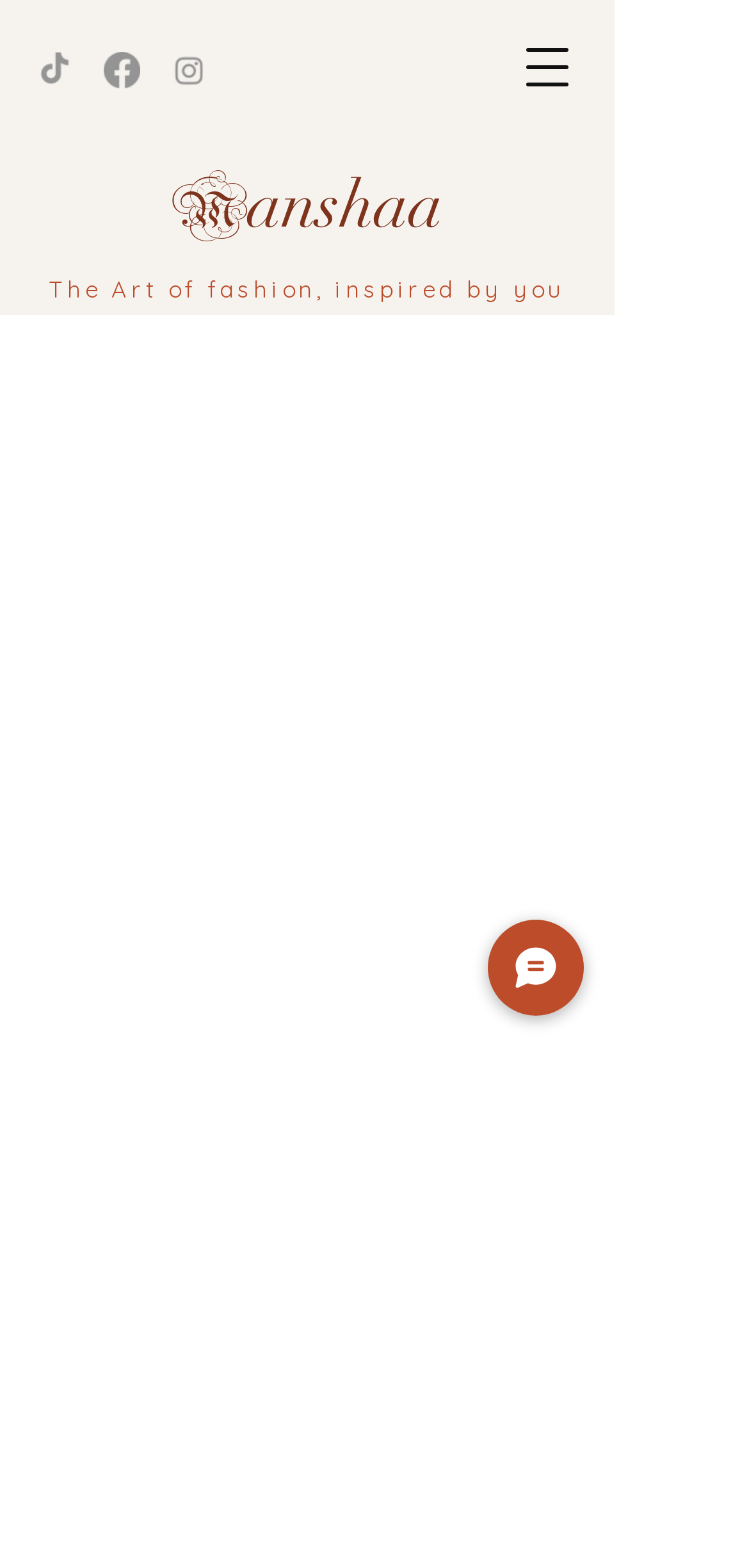What is the theme of the webpage?
Look at the image and answer the question using a single word or phrase.

Fashion